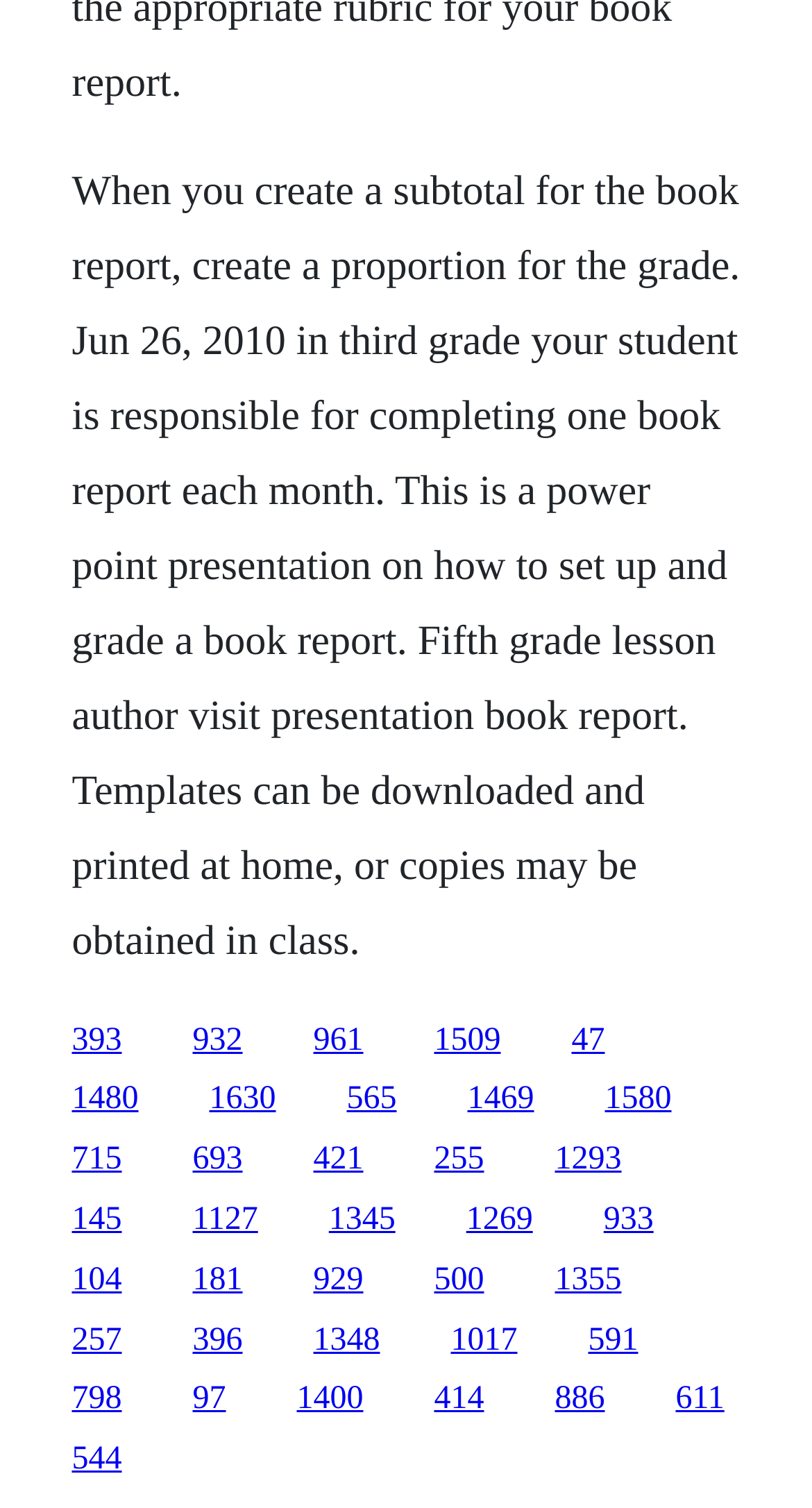Respond to the question below with a single word or phrase:
What is the purpose of the book report?

Grade